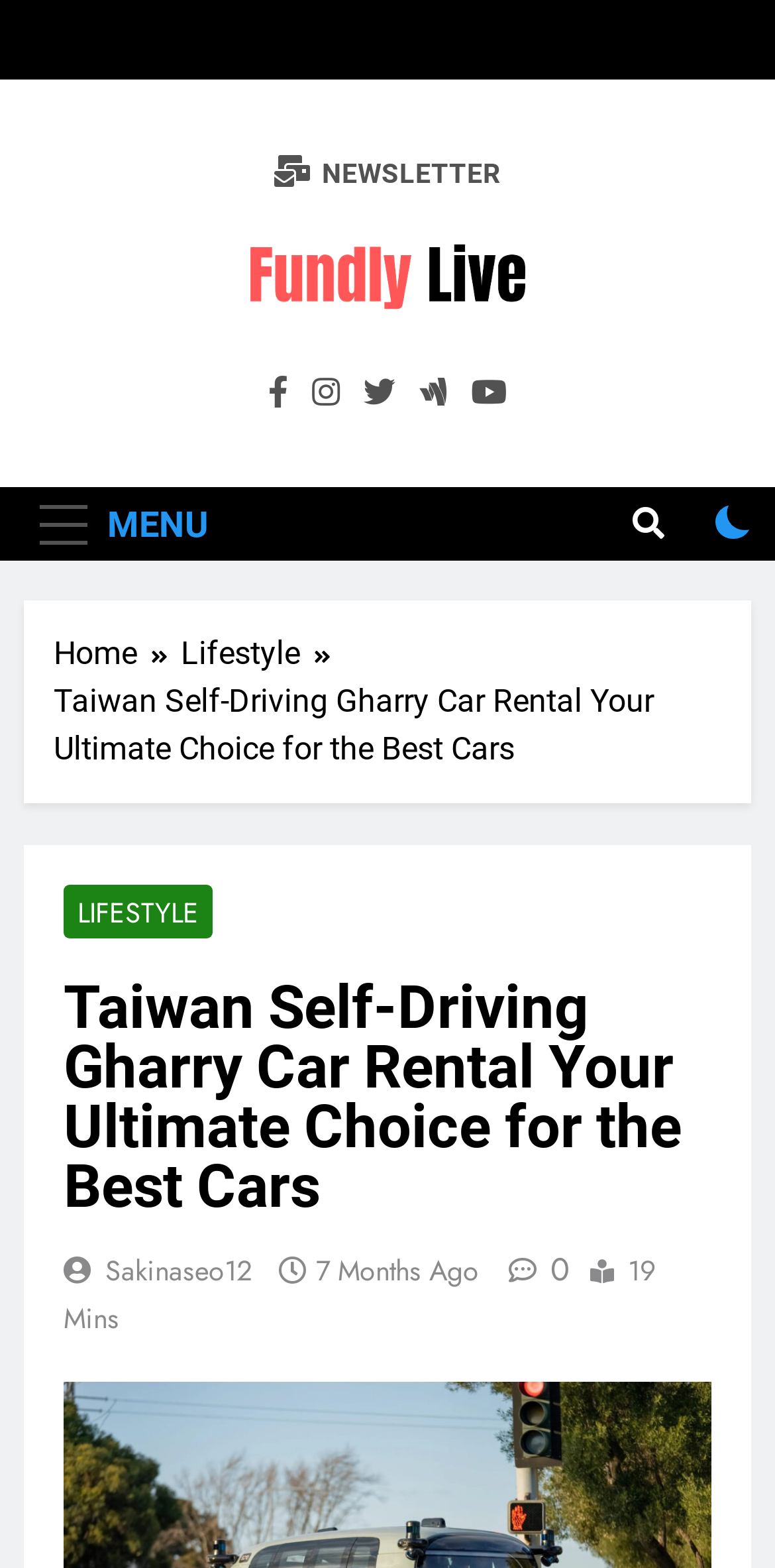Describe all the visual and textual components of the webpage comprehensively.

This webpage is about Taiwan Self-Driving Gharry car rental services, offering an exciting adventure with a wide range of vehicles to choose from. 

At the top left corner, there are five social media links, represented by icons, aligned horizontally. Below these icons, there is a "fundlylive" link with an accompanying image. Next to it, there is a "Fundlylive" link. 

On the top right corner, there is a "NEWSLETTER" link, followed by a "MENU" button and a search icon button. A checkbox is located at the top rightmost corner.

A navigation bar, labeled as "Breadcrumbs", is situated below the top section, spanning across the page. It contains three links: "Home", "Lifestyle", and the current page, "Taiwan Self-Driving Gharry Car Rental Your Ultimate Choice for the Best Cars". 

Below the navigation bar, there is a large heading with the same title as the current page. Underneath the heading, there are several links, including "LIFESTYLE", "Sakinaseo12", "7 Months Ago" with a timestamp, and an icon link. The "7 Months Ago" link also contains a time element. Additionally, there is a "19 Mins" static text element.